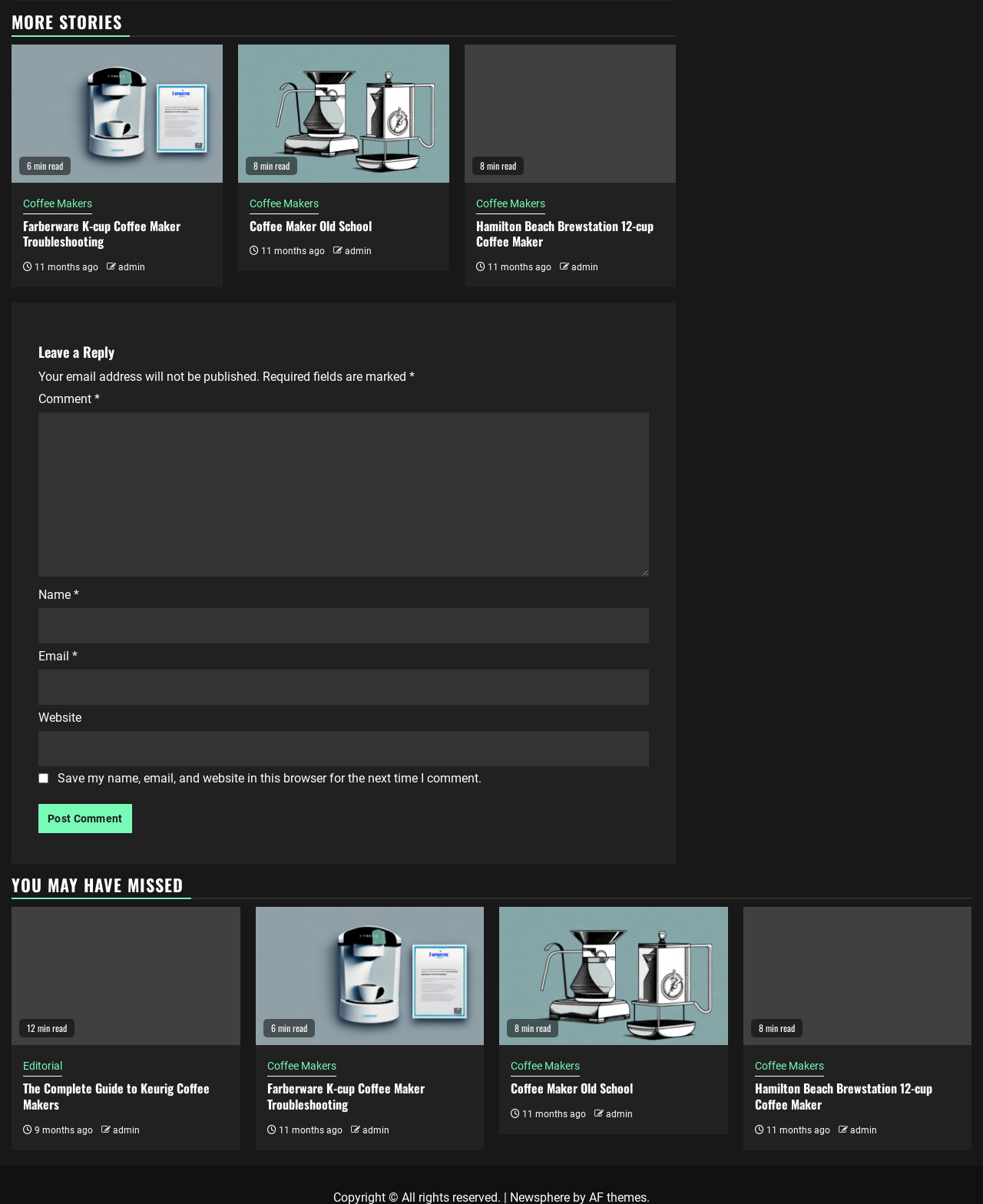Please specify the bounding box coordinates for the clickable region that will help you carry out the instruction: "Click on the link to read about Hamilton Beach Brewstation 12-cup Coffee Maker".

[0.484, 0.18, 0.665, 0.208]